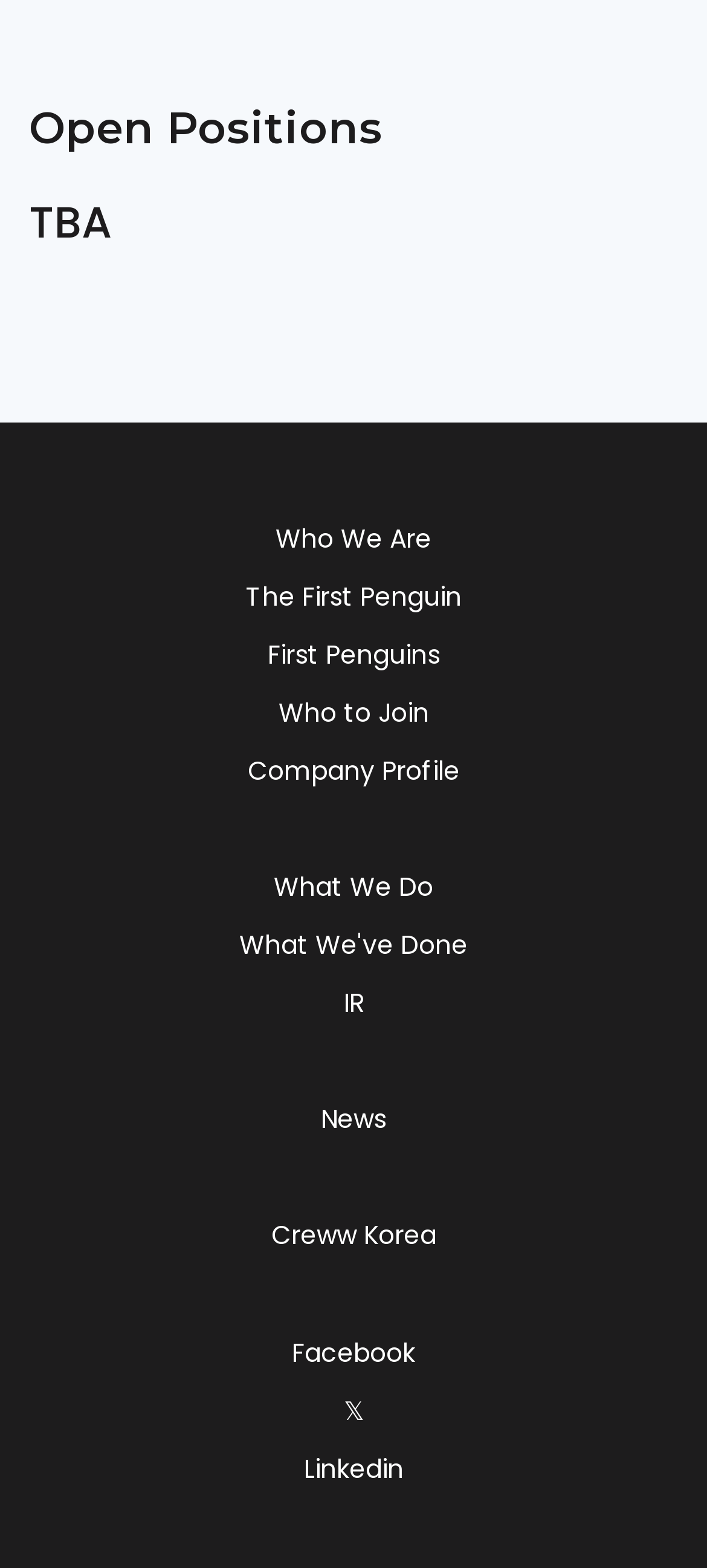What is the text above the links? Based on the screenshot, please respond with a single word or phrase.

TBA